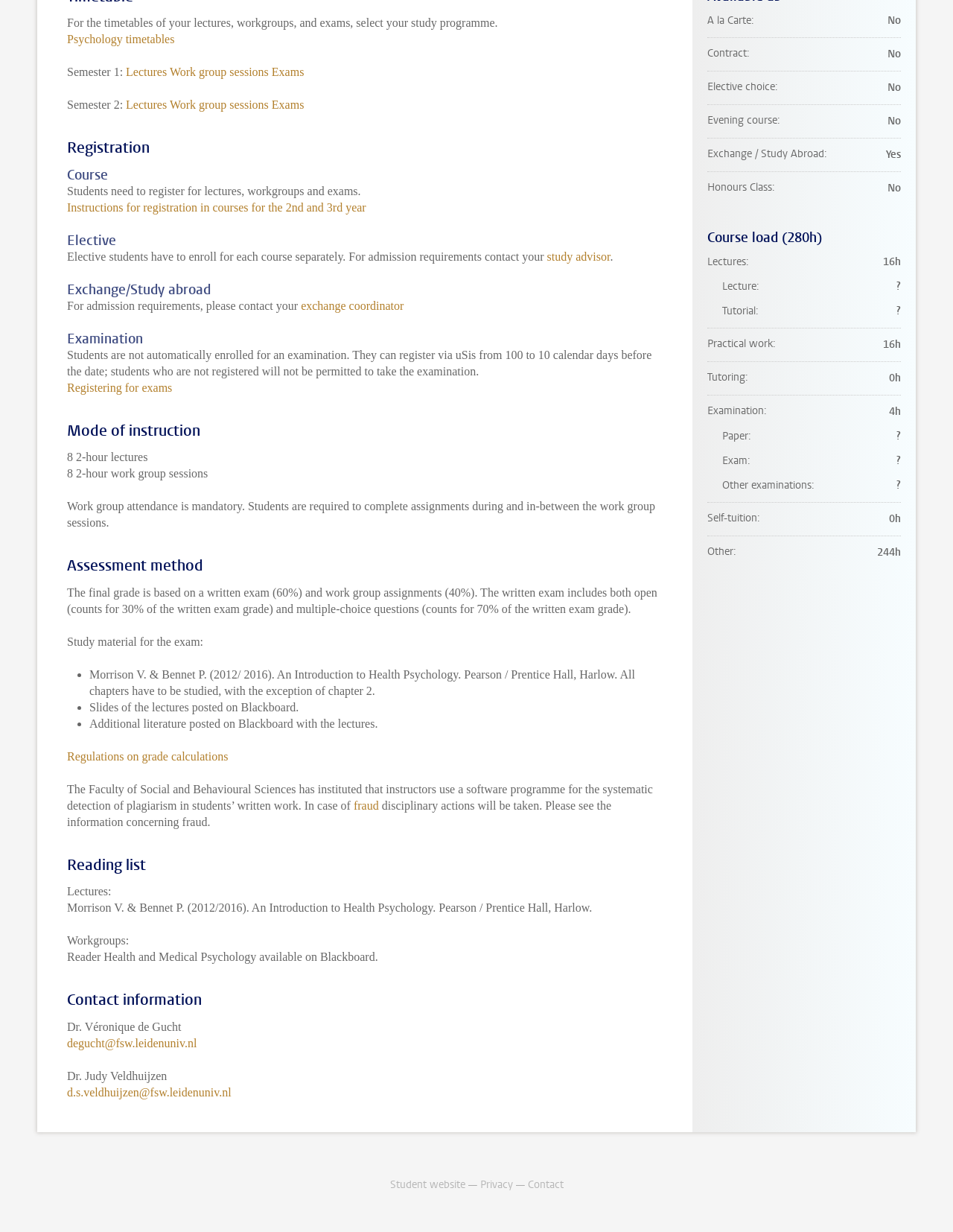Please determine the bounding box coordinates, formatted as (top-left x, top-left y, bottom-right x, bottom-right y), with all values as floating point numbers between 0 and 1. Identify the bounding box of the region described as: Work group sessions

[0.178, 0.053, 0.282, 0.063]